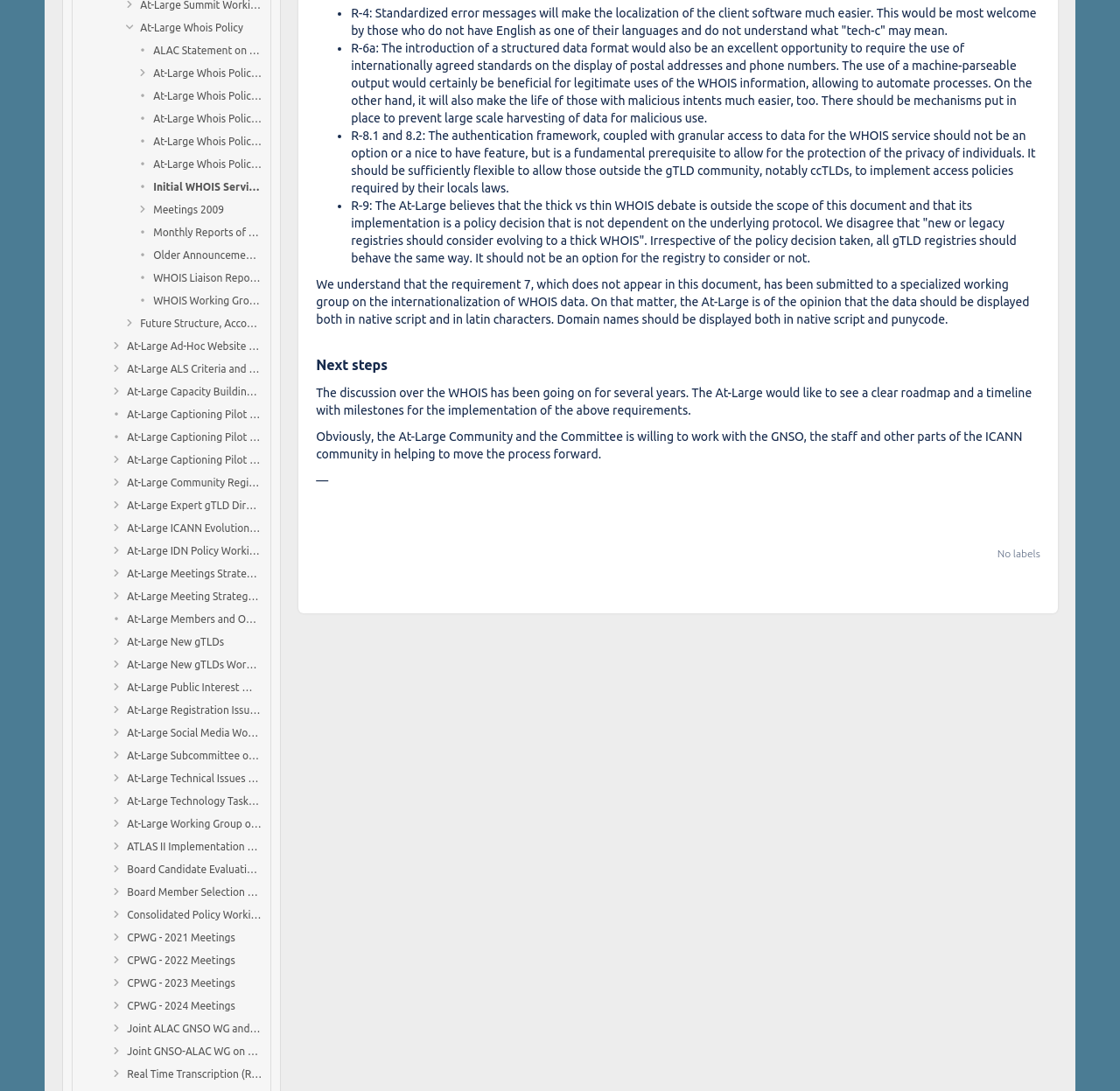Are there any images on this webpage?
Please provide a single word or phrase based on the screenshot.

No